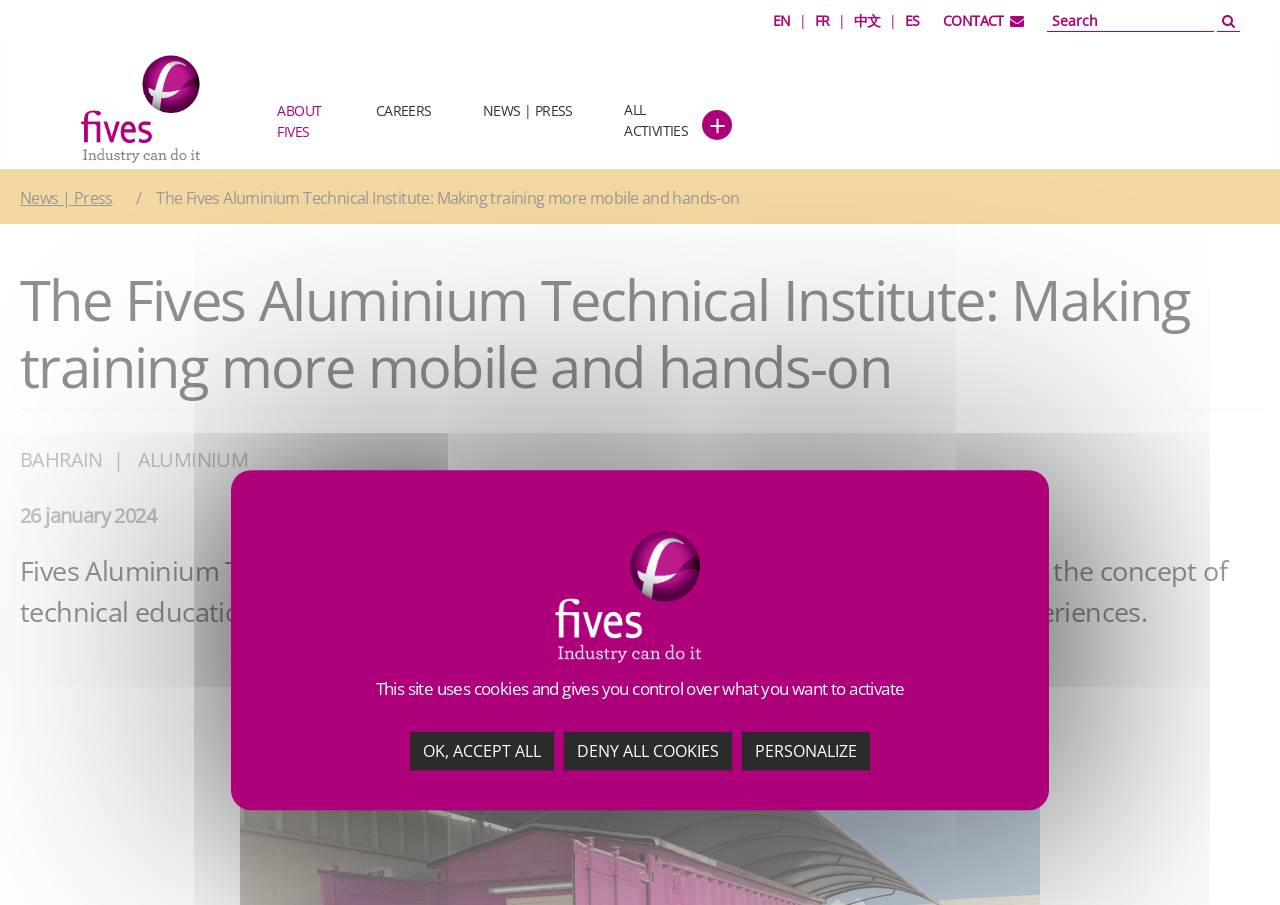With reference to the screenshot, provide a detailed response to the question below:
What is the location mentioned on the webpage?

The location mentioned on the webpage is 'BAHRAIN', which is a static text element with a bounding box of [0.016, 0.493, 0.08, 0.523].